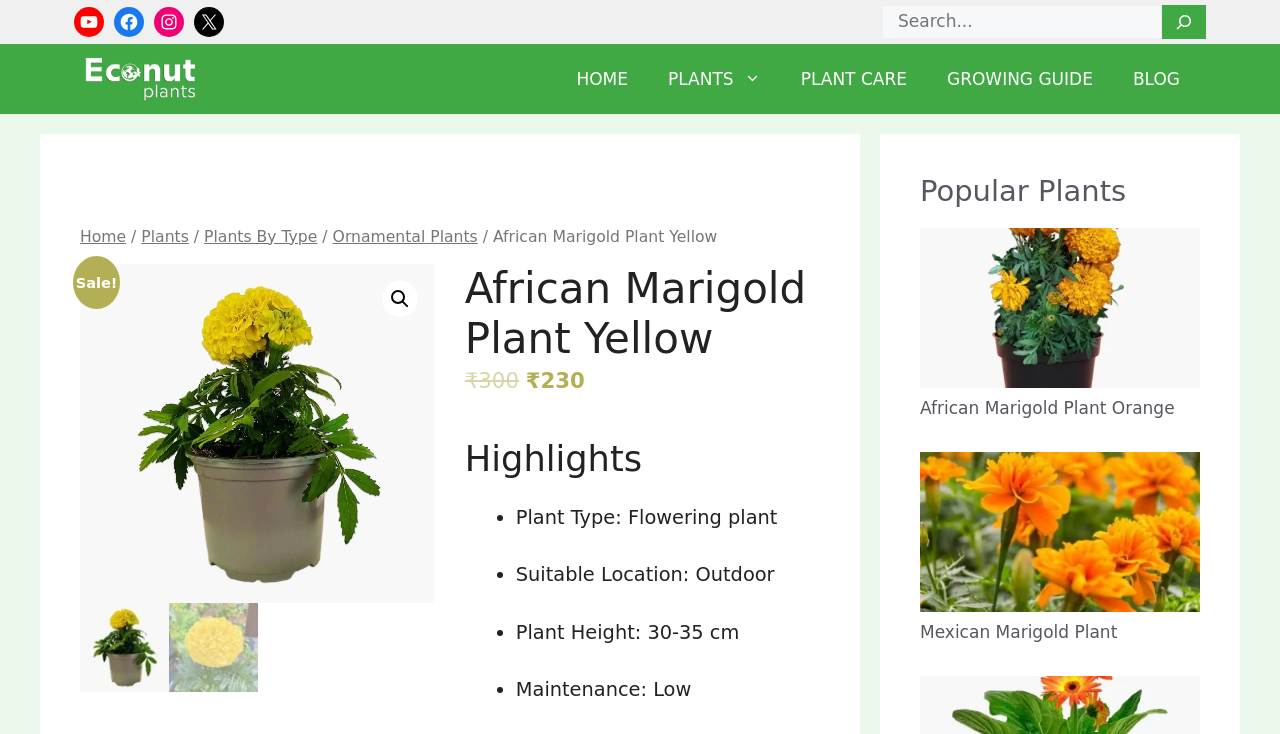What is the suitable location for this plant?
Look at the image and answer with only one word or phrase.

Outdoor